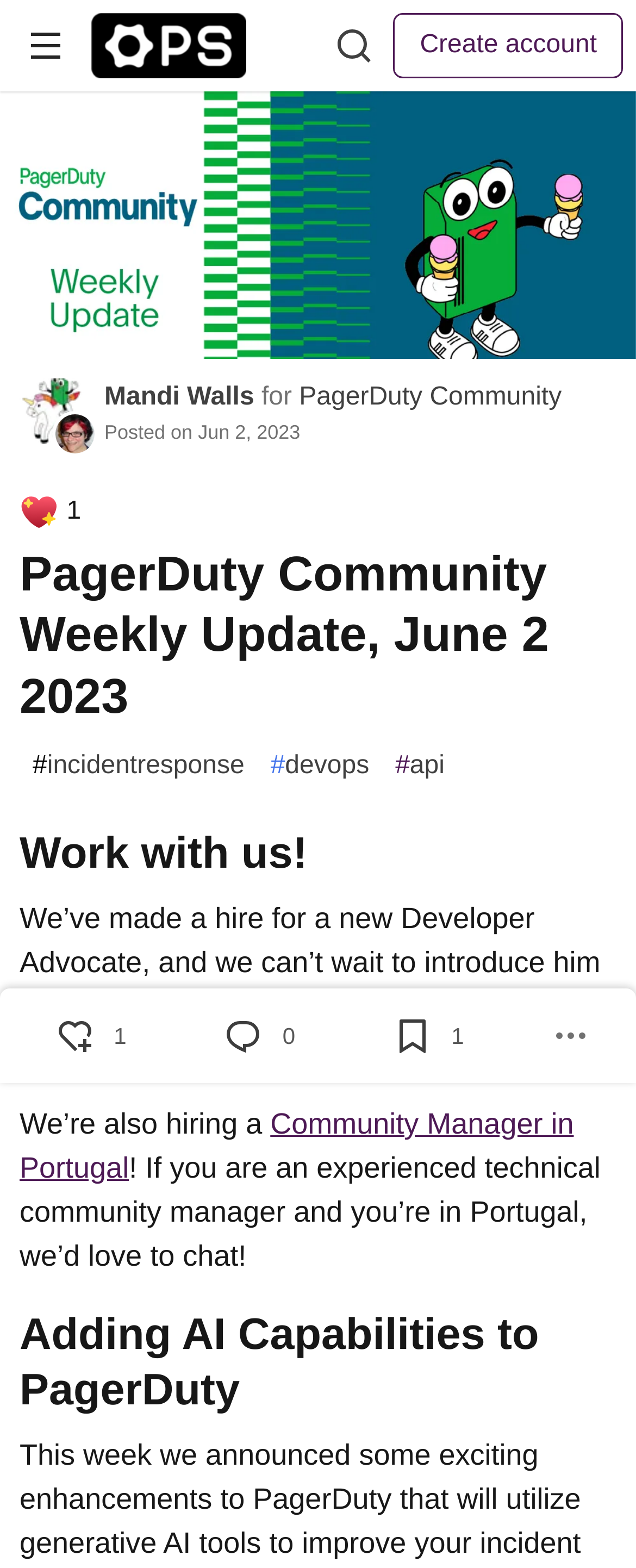What is the name of the community?
Using the image as a reference, deliver a detailed and thorough answer to the question.

I determined the answer by looking at the top navigation bar, where I found a link with the text 'The Ops Community ⚙️ Home'. This suggests that the community is called 'The Ops Community'.